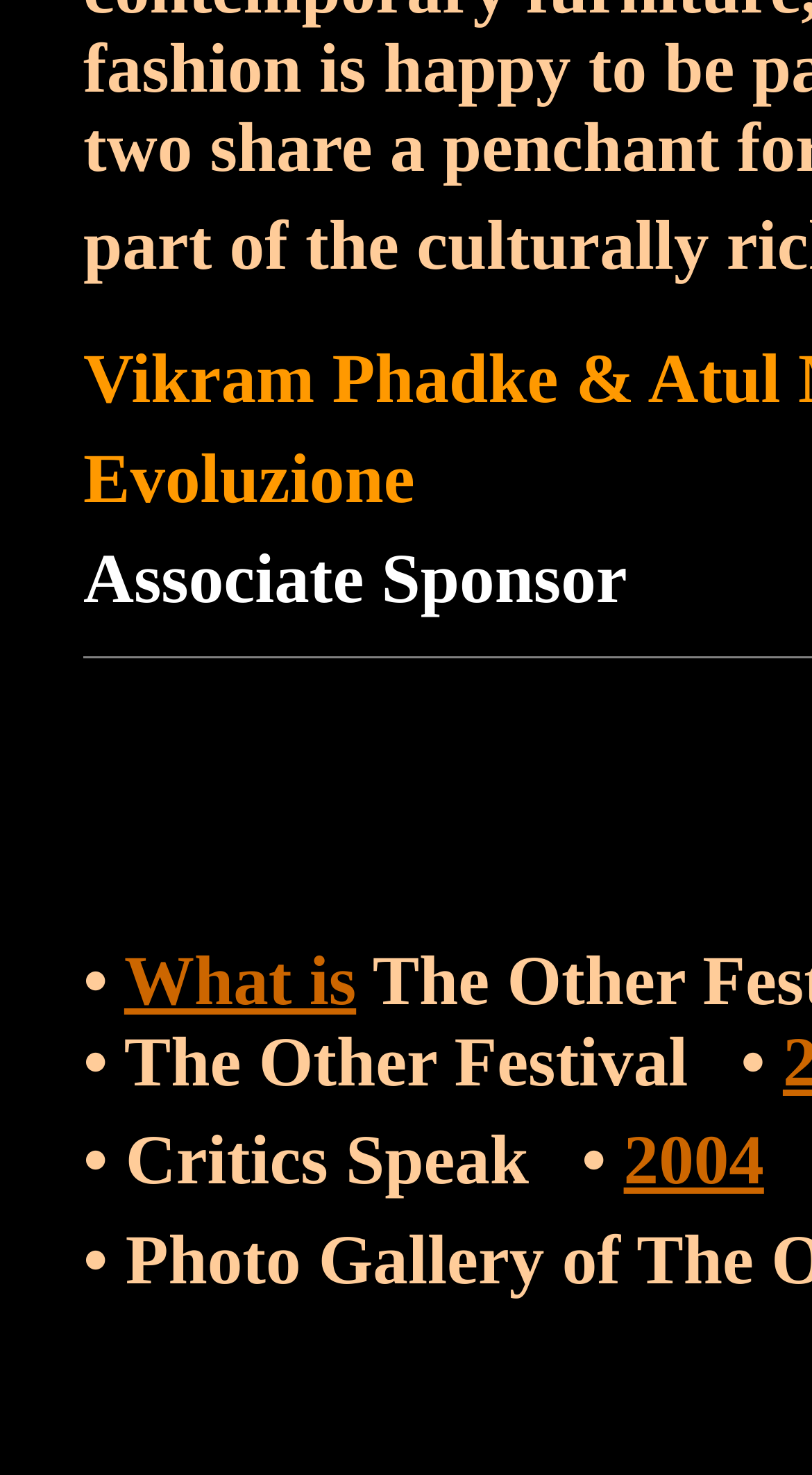What is the first word on the webpage?
Please provide a comprehensive answer based on the details in the screenshot.

The first word on the webpage is 'Evoluzione' which is a StaticText element located at the top of the page with bounding box coordinates [0.103, 0.299, 0.511, 0.352].